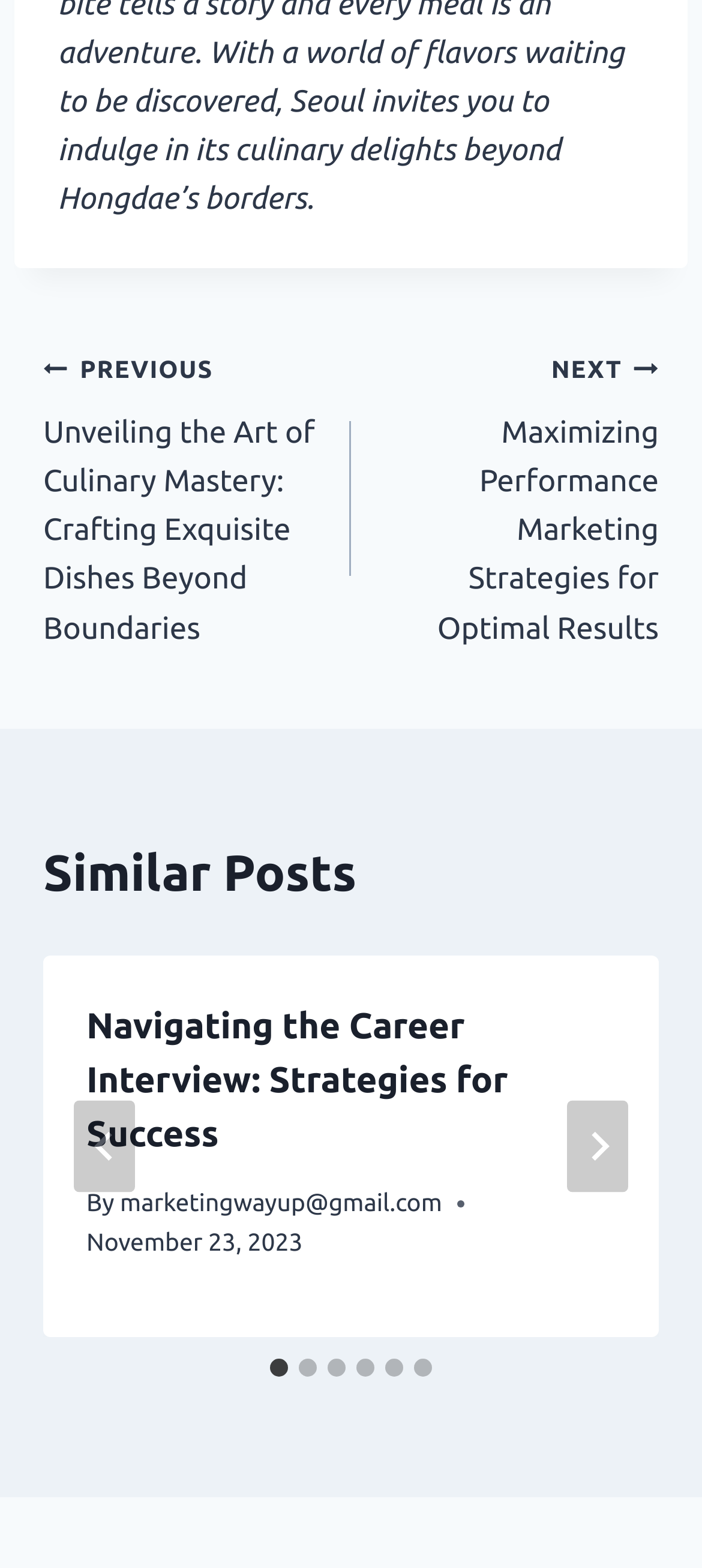What is the title of the current post?
Analyze the image and provide a thorough answer to the question.

I found the title of the current post by looking at the heading element with the text 'Navigating the Career Interview: Strategies for Success' inside the article element.